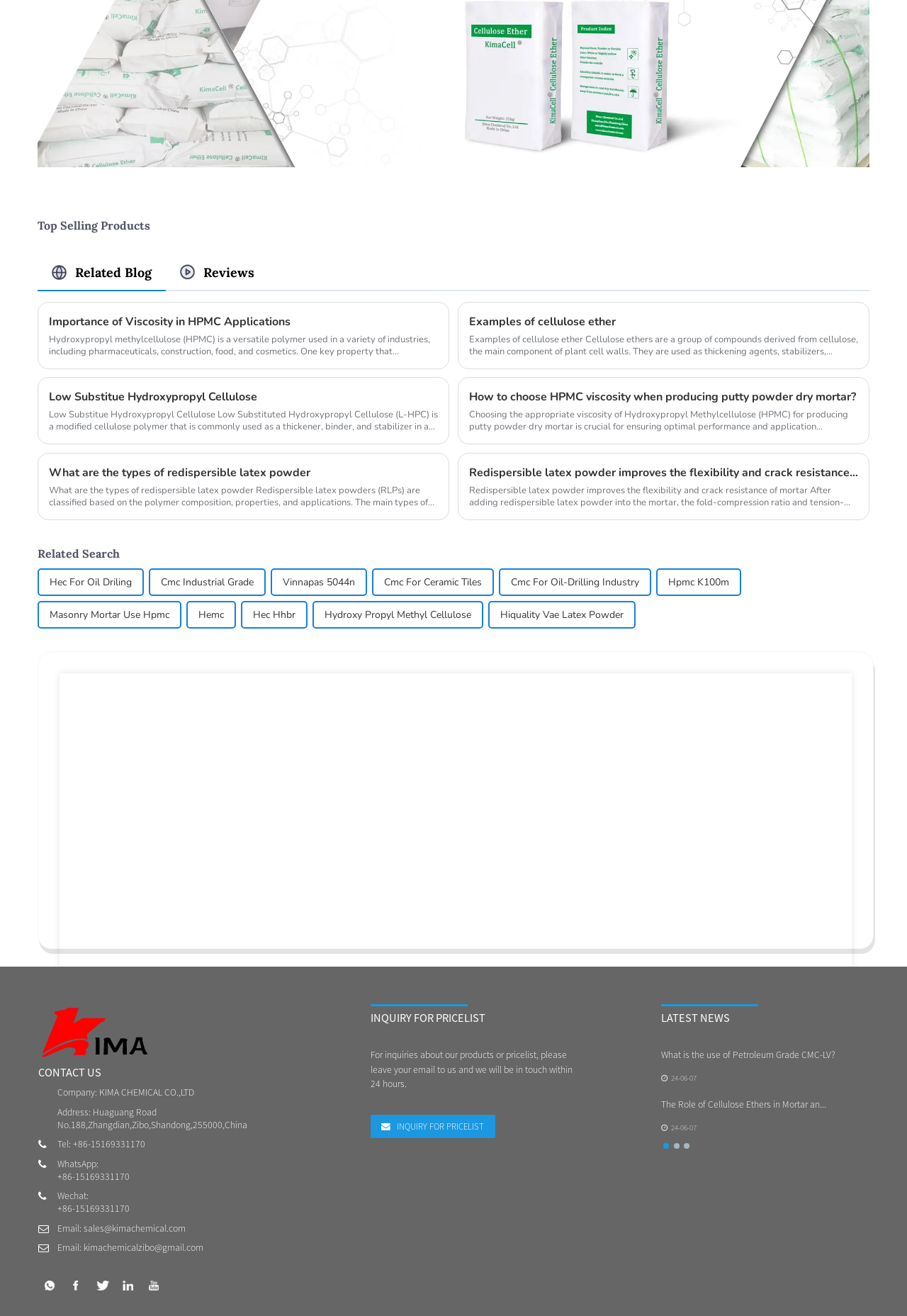Please specify the coordinates of the bounding box for the element that should be clicked to carry out this instruction: "Contact us through the 'Send Email' button". The coordinates must be four float numbers between 0 and 1, formatted as [left, top, right, bottom].

[0.431, 0.806, 0.517, 0.827]